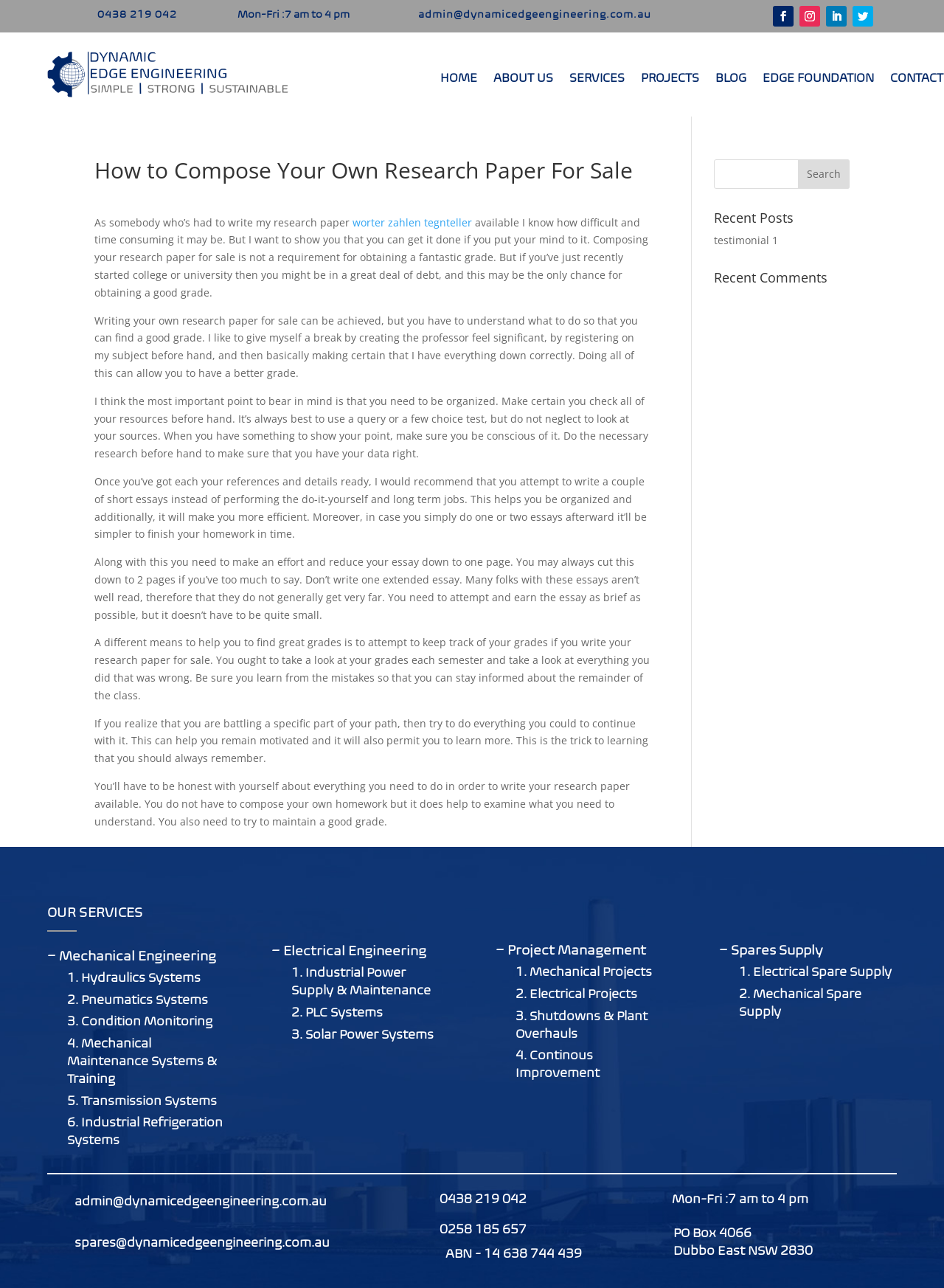Find the bounding box coordinates of the element to click in order to complete the given instruction: "Search."

[0.845, 0.124, 0.9, 0.146]